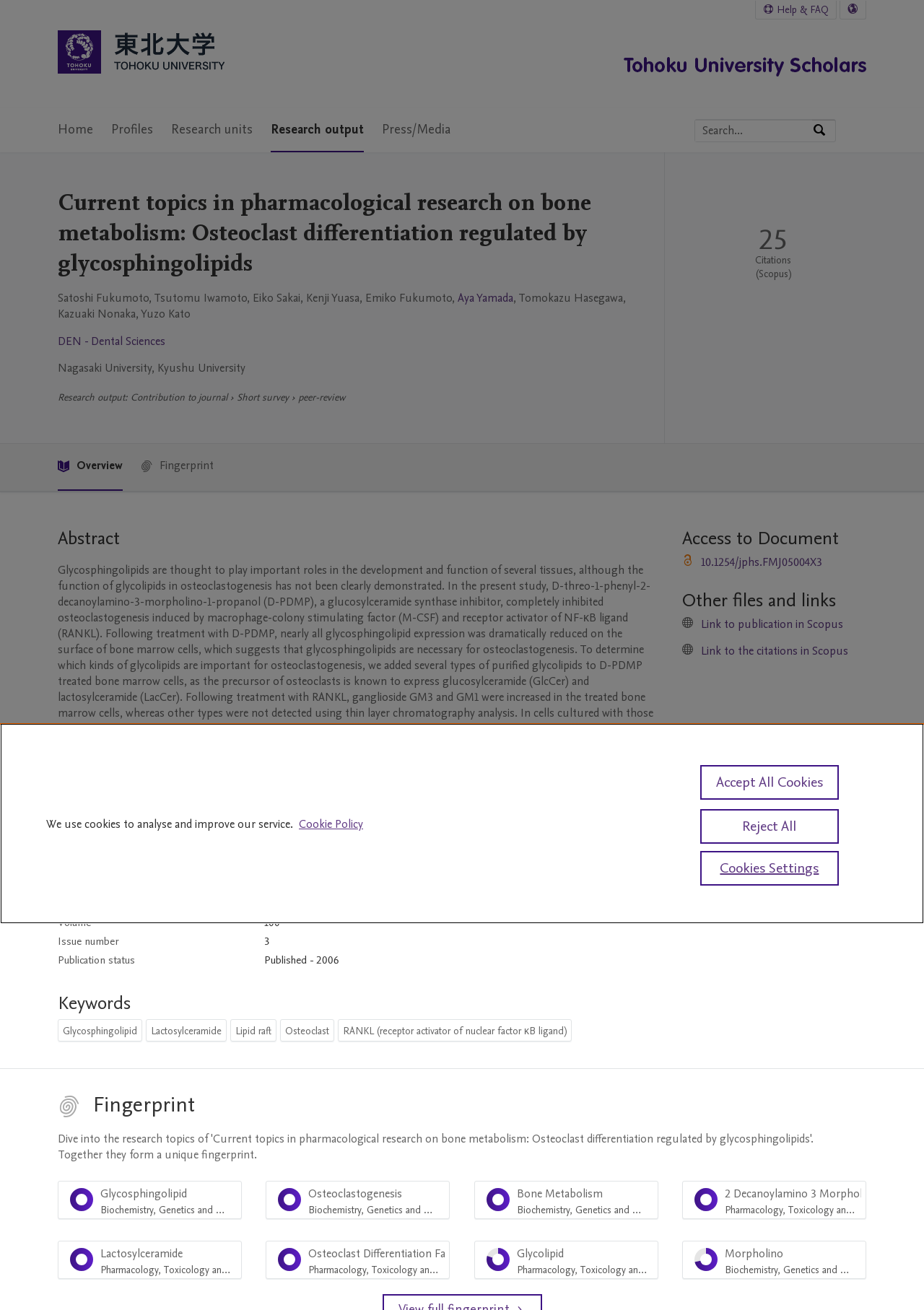Locate the bounding box of the user interface element based on this description: "Link to publication in Scopus".

[0.759, 0.471, 0.913, 0.483]